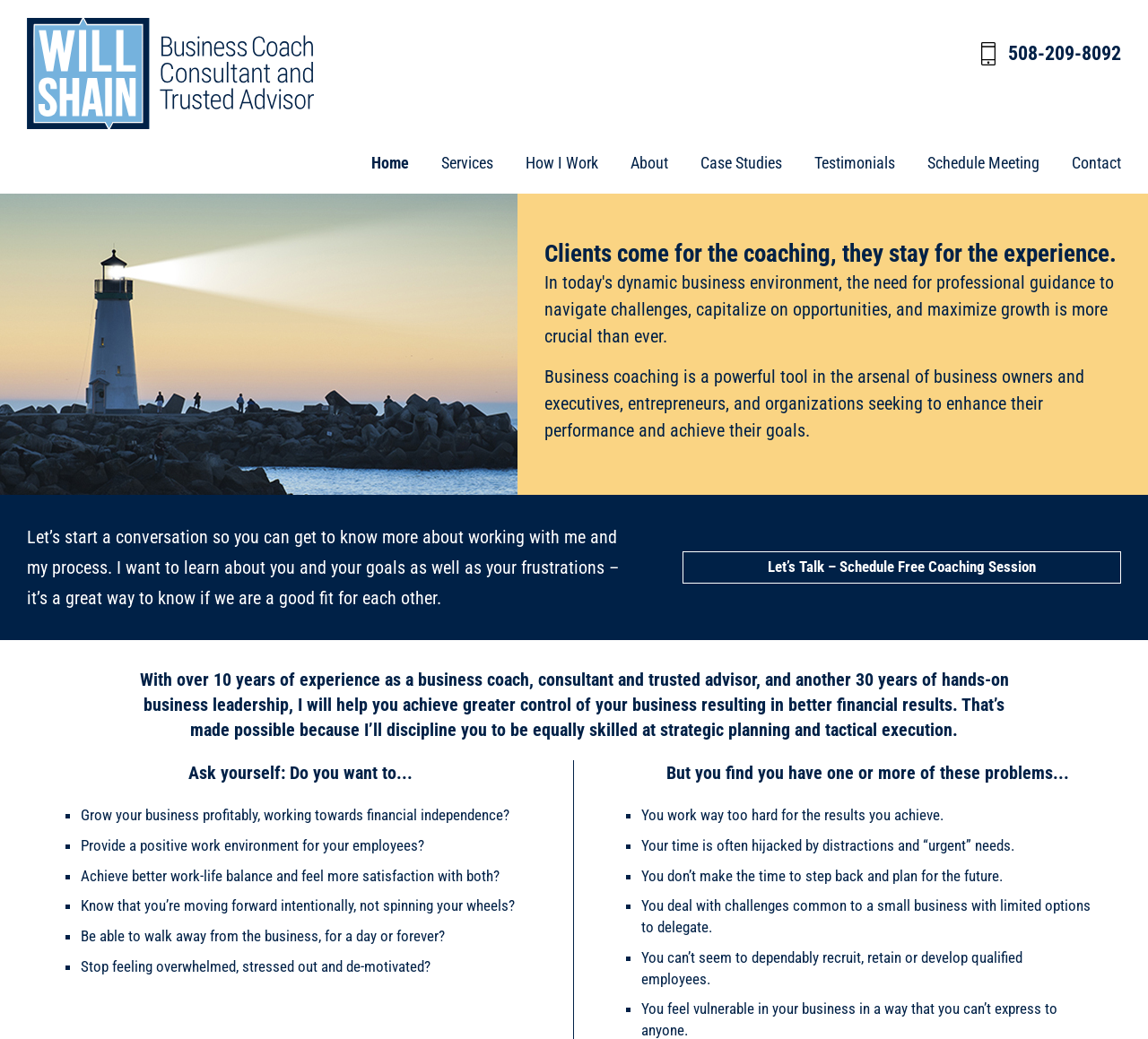Provide an in-depth caption for the contents of the webpage.

This webpage is about Will Shain, a business coach, consultant, and trusted advisor. At the top left corner, there is an image of Will Shain, and on the top right corner, there is a phone number link "508-209-8092". Below the phone number, there is a horizontal menu bar with 8 menu items: "Home", "Services", "How I Work", "About", "Case Studies", "Testimonials", "Schedule Meeting", and "Contact".

Below the menu bar, there is an image of a lighthouse, likely representing Plymouth, MA, where Will Shain is based. Next to the image, there are two paragraphs of text. The first paragraph states that clients come for coaching but stay for the experience, and business coaching is a powerful tool for business owners and executives. The second paragraph explains the benefits of working with Will Shain, including achieving greater control of one's business and better financial results.

Below these paragraphs, there is a call-to-action link "Let’s Talk – Schedule Free Coaching Session" and a heading that describes Will Shain's experience and expertise as a business coach. The heading is followed by a paragraph that asks the reader if they want to achieve certain goals, such as growing their business profitably, providing a positive work environment, and achieving better work-life balance. This paragraph is formatted as a list with 7 items, each starting with a bullet point.

The next section of the webpage asks the reader if they have problems such as working too hard for little results, being hijacked by distractions, not making time for planning, and dealing with challenges common to small businesses. This section is also formatted as a list with 5 items, each starting with a bullet point.

Overall, the webpage is promoting Will Shain's business coaching services and encouraging readers to schedule a free coaching session to discuss their goals and challenges.